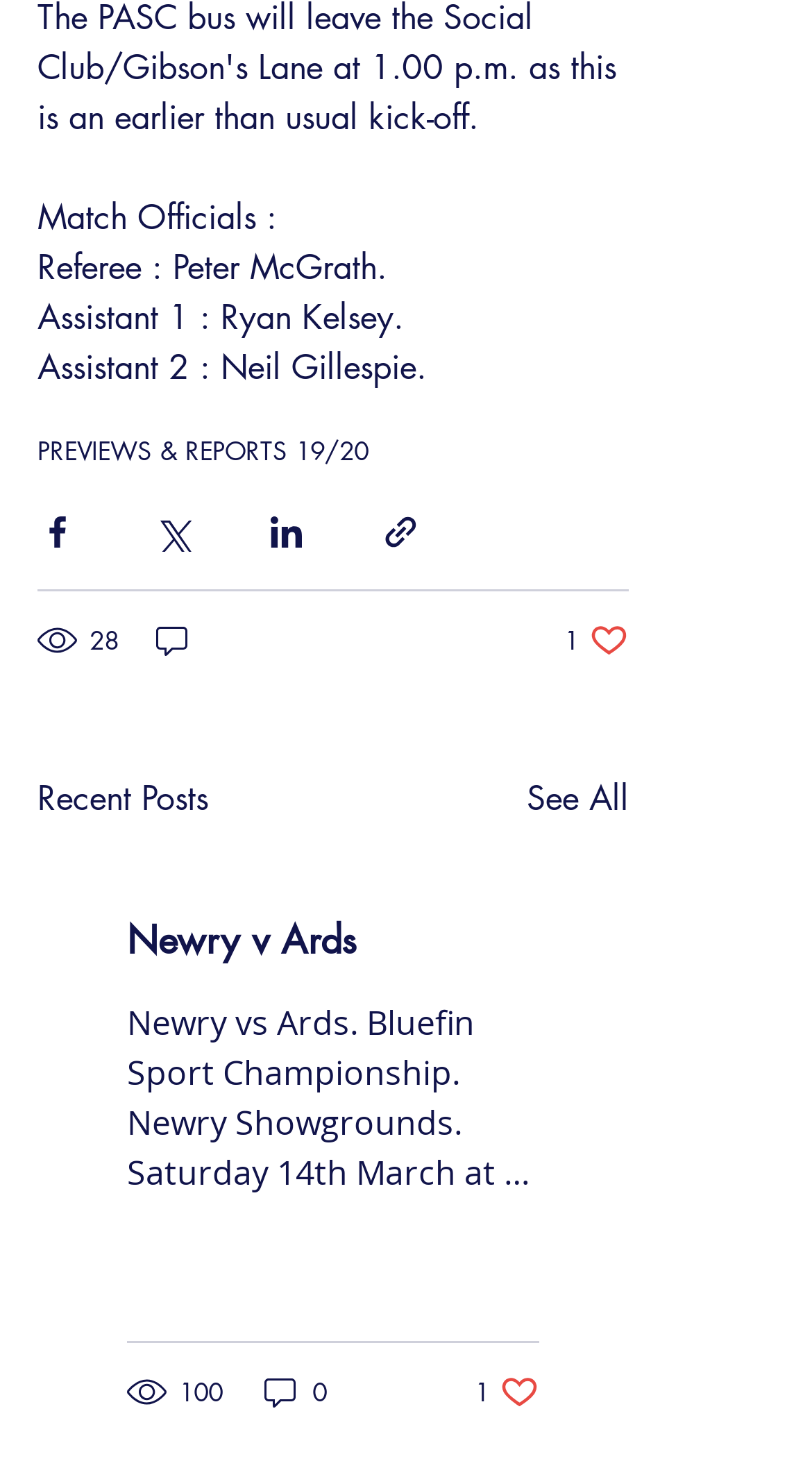Identify the bounding box of the HTML element described as: "28".

[0.046, 0.42, 0.151, 0.447]